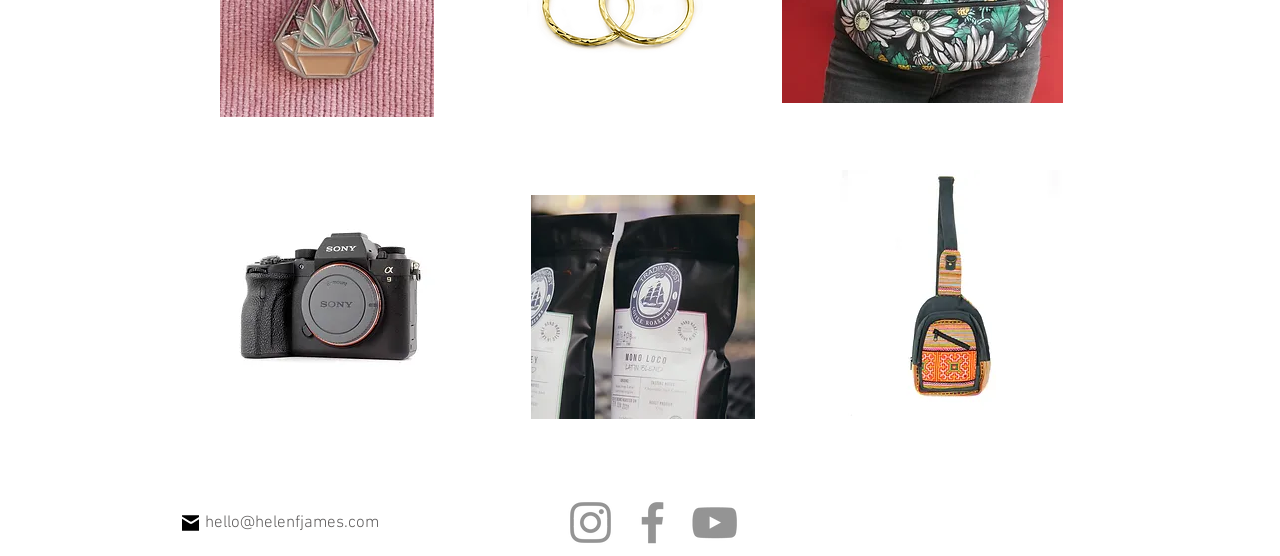Answer the question below in one word or phrase:
What is the position of the 'Mail' button on the webpage?

Bottom left